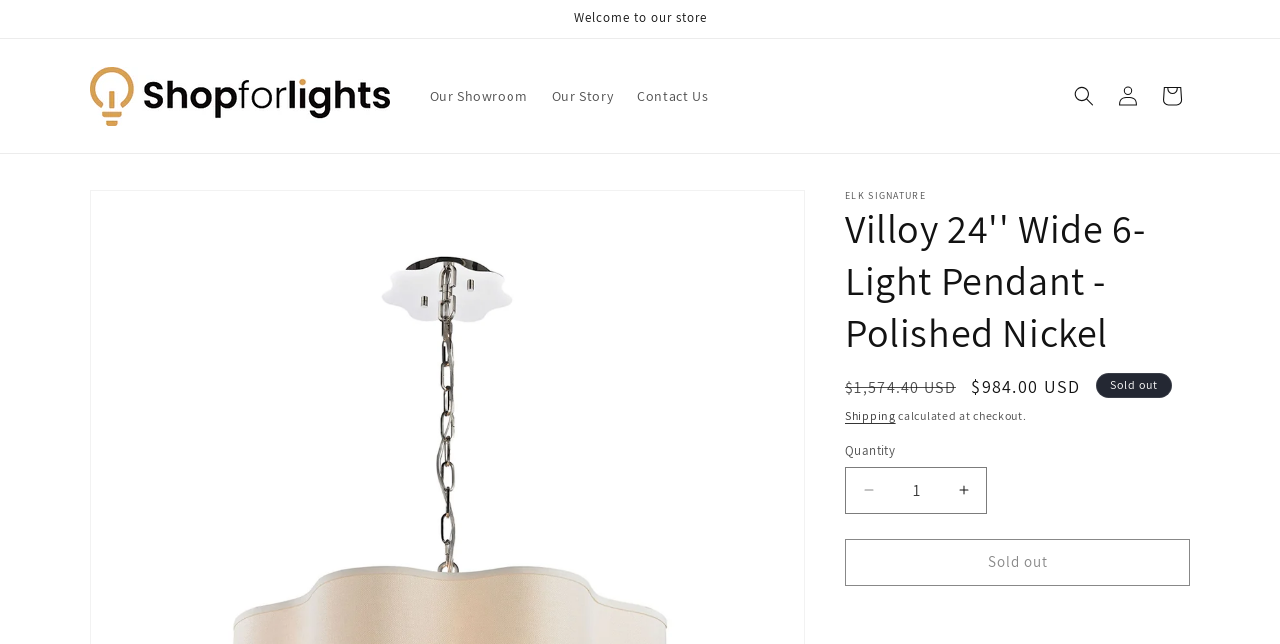Locate the bounding box coordinates of the element that should be clicked to execute the following instruction: "View product details".

[0.66, 0.314, 0.93, 0.556]